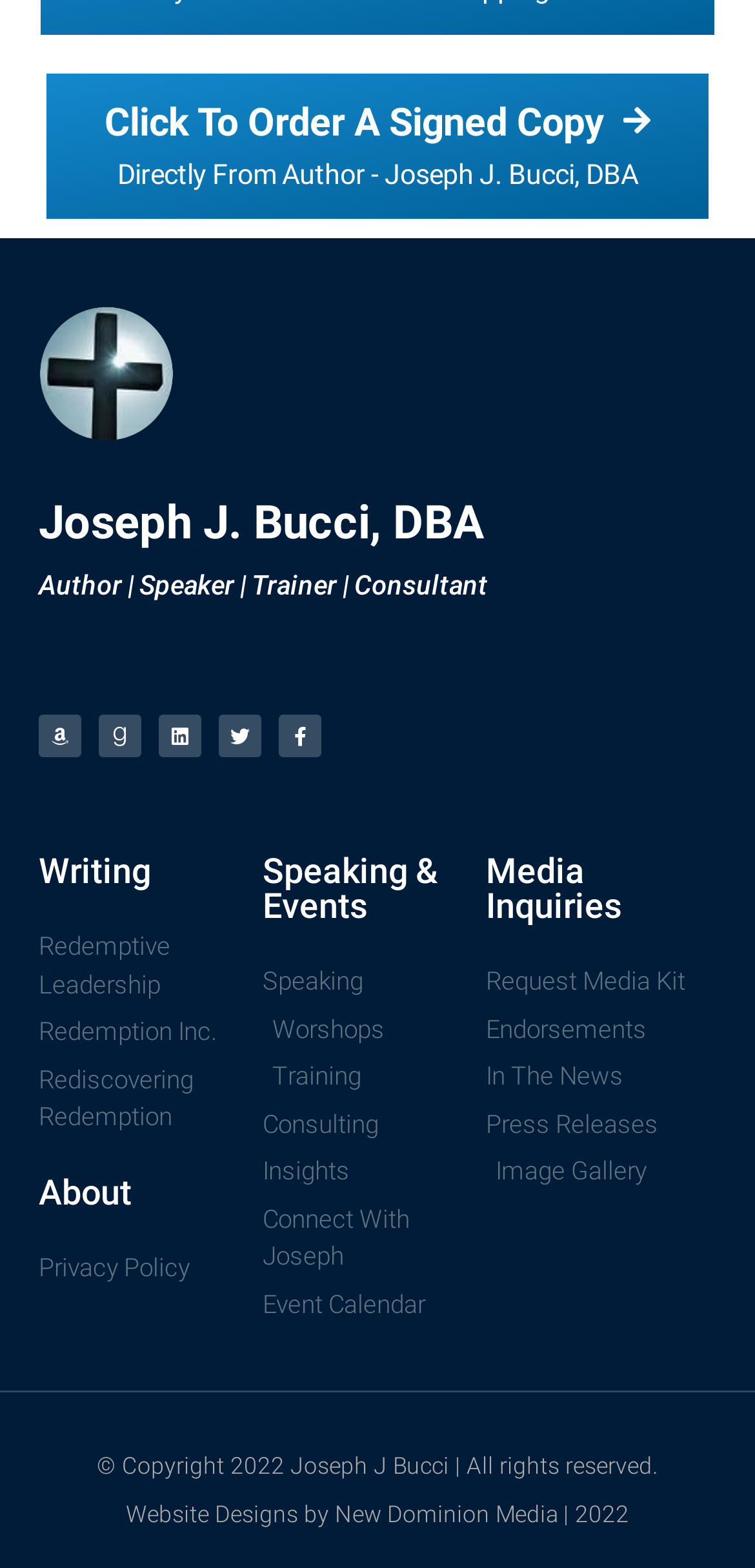Give the bounding box coordinates for the element described as: "Consulting".

[0.347, 0.705, 0.644, 0.729]